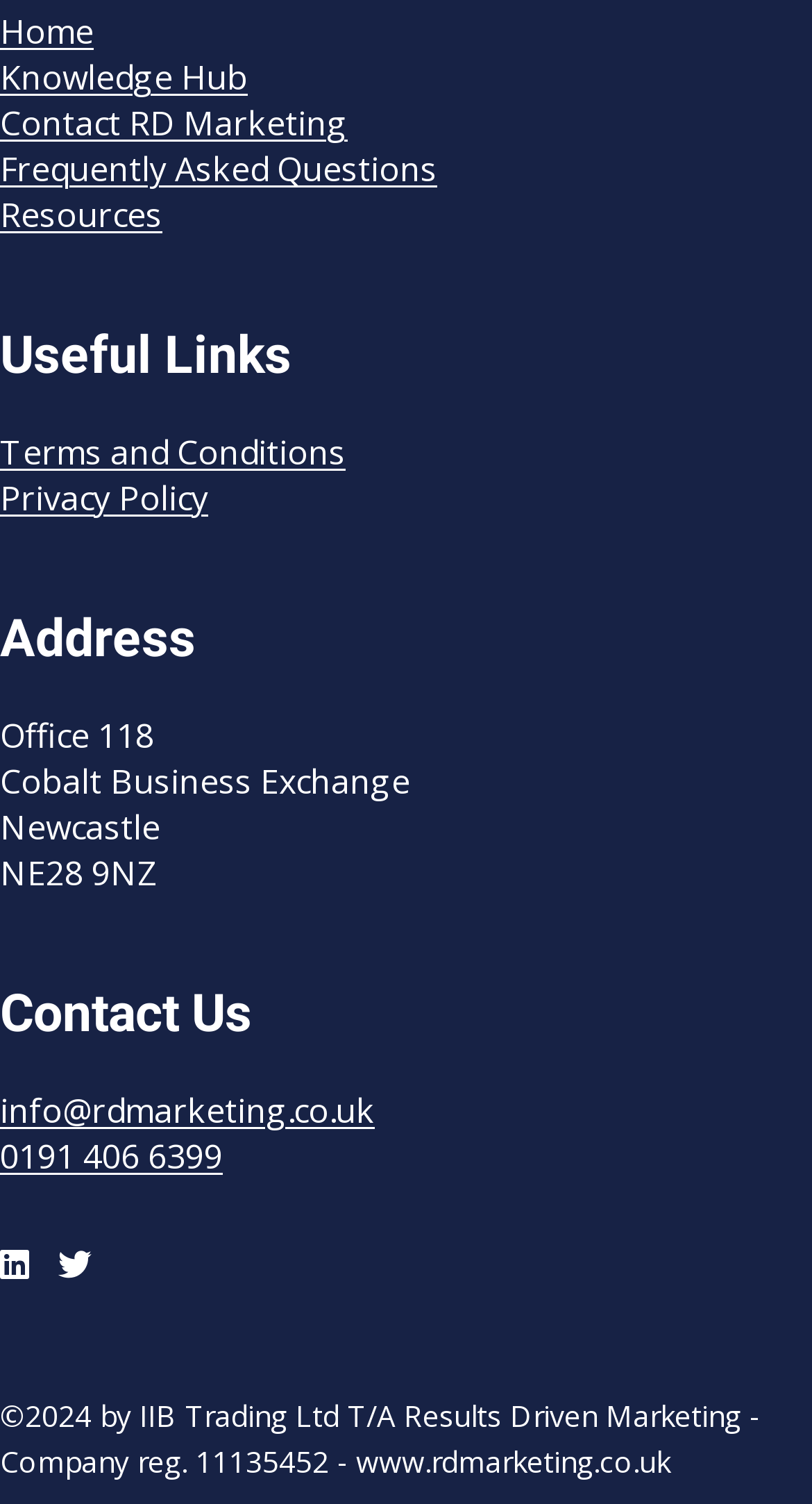What is the office address?
Please craft a detailed and exhaustive response to the question.

The office address can be found in the 'Address' section, where it lists the office location as 'Office 118', the building as 'Cobalt Business Exchange', the city as 'Newcastle', and the postcode as 'NE28 9NZ'.